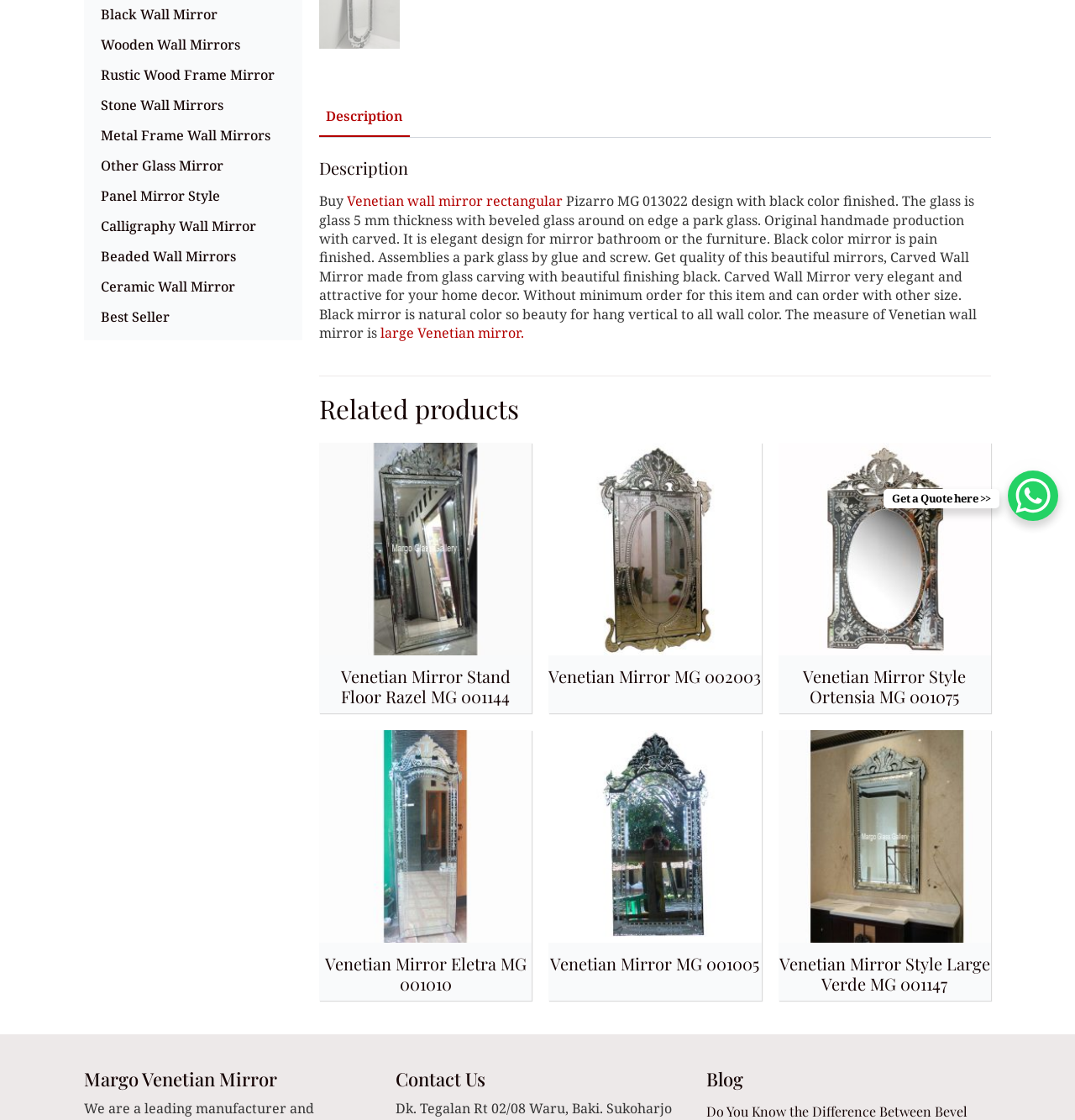Identify and provide the bounding box coordinates of the UI element described: "Venetian Mirror MG 002003". The coordinates should be formatted as [left, top, right, bottom], with each number being a float between 0 and 1.

[0.51, 0.395, 0.708, 0.619]